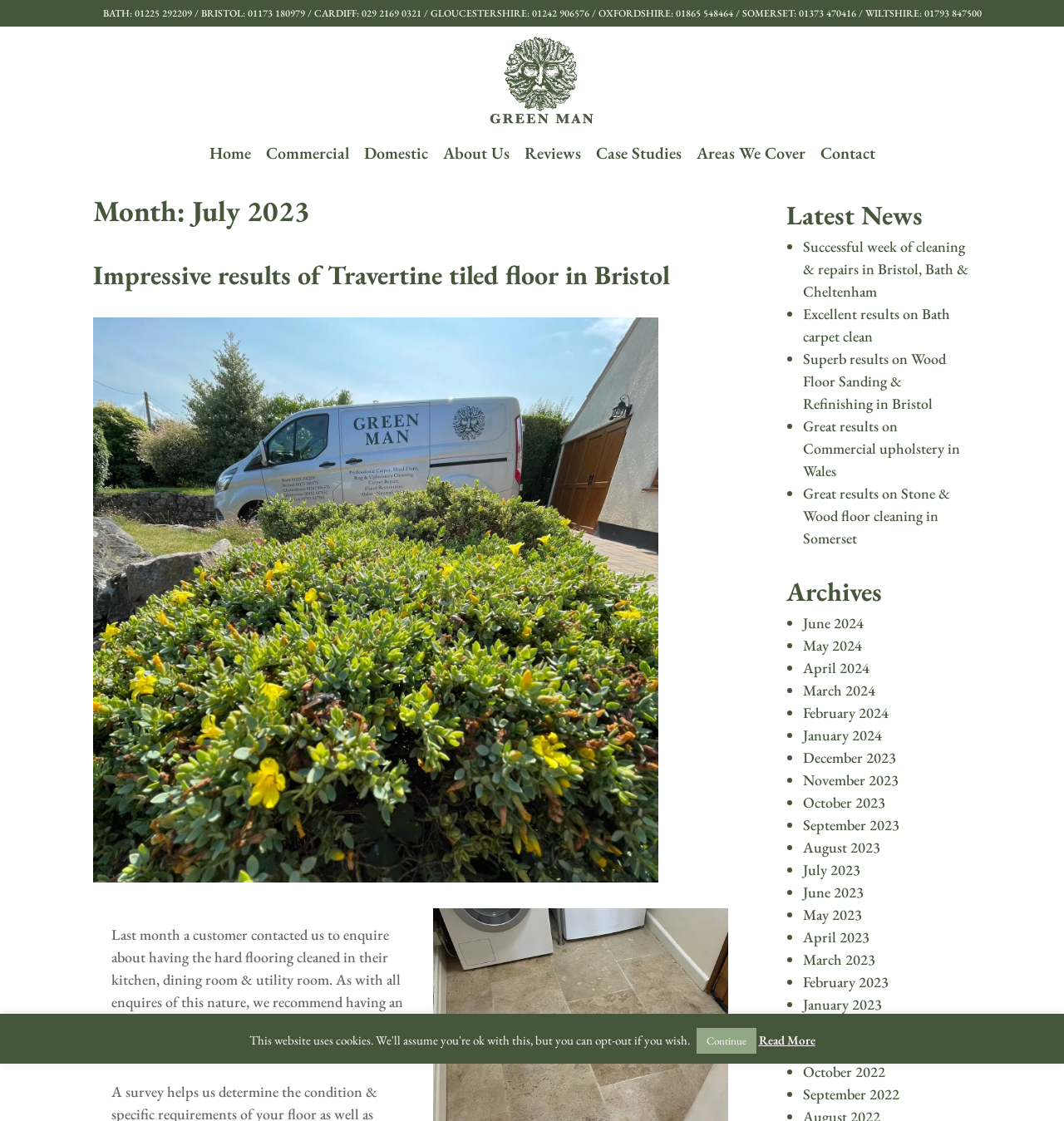Refer to the image and answer the question with as much detail as possible: What type of flooring was cleaned in the case study?

The case study mentioned on the webpage is about the cleaning of a Travertine tiled floor in Bristol. This information is obtained from the heading and text of the case study.